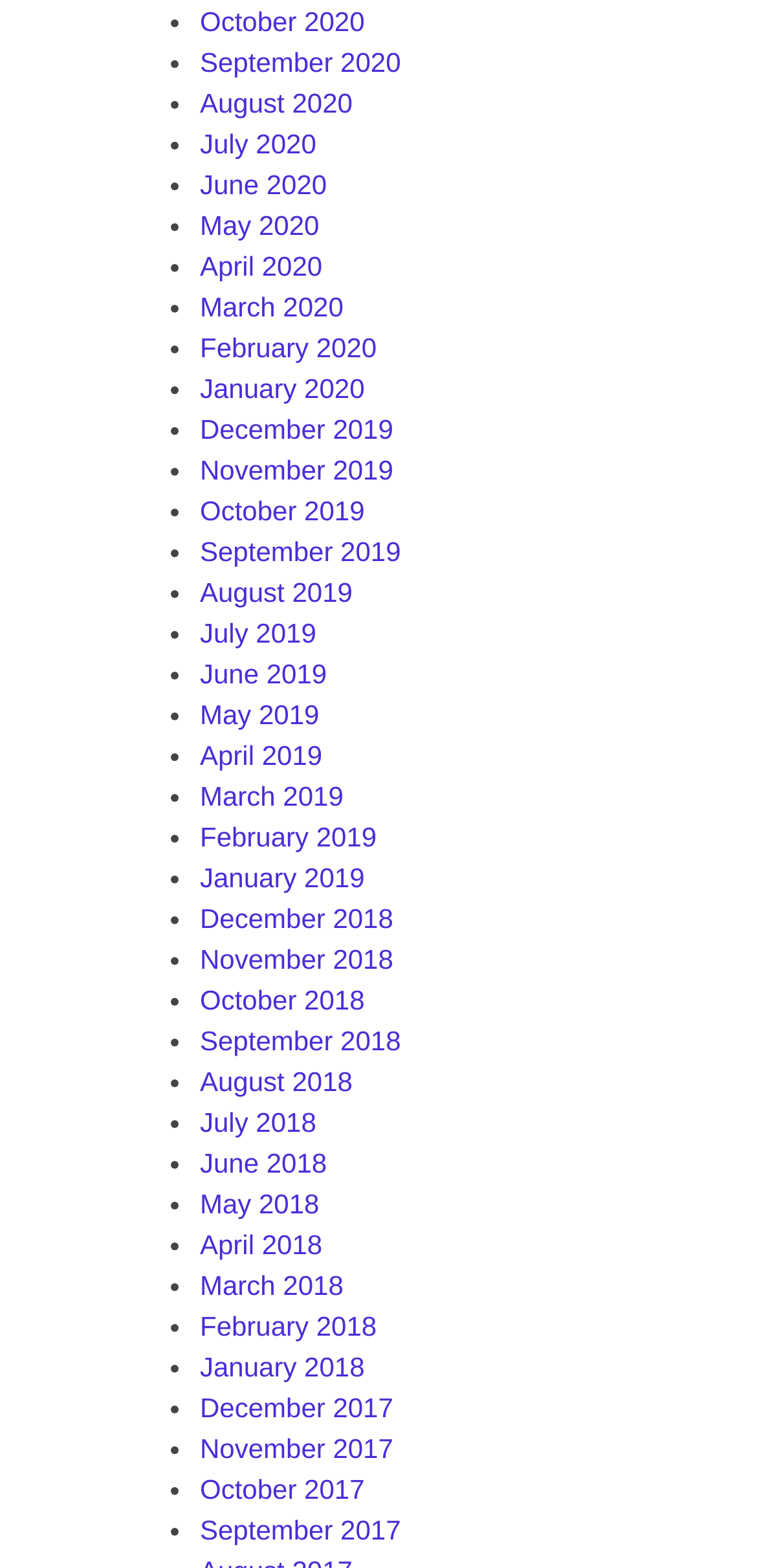What is the latest month listed?
Using the details shown in the screenshot, provide a comprehensive answer to the question.

I looked at the list of links and found that the latest month listed is October 2020, which is at the top of the list.